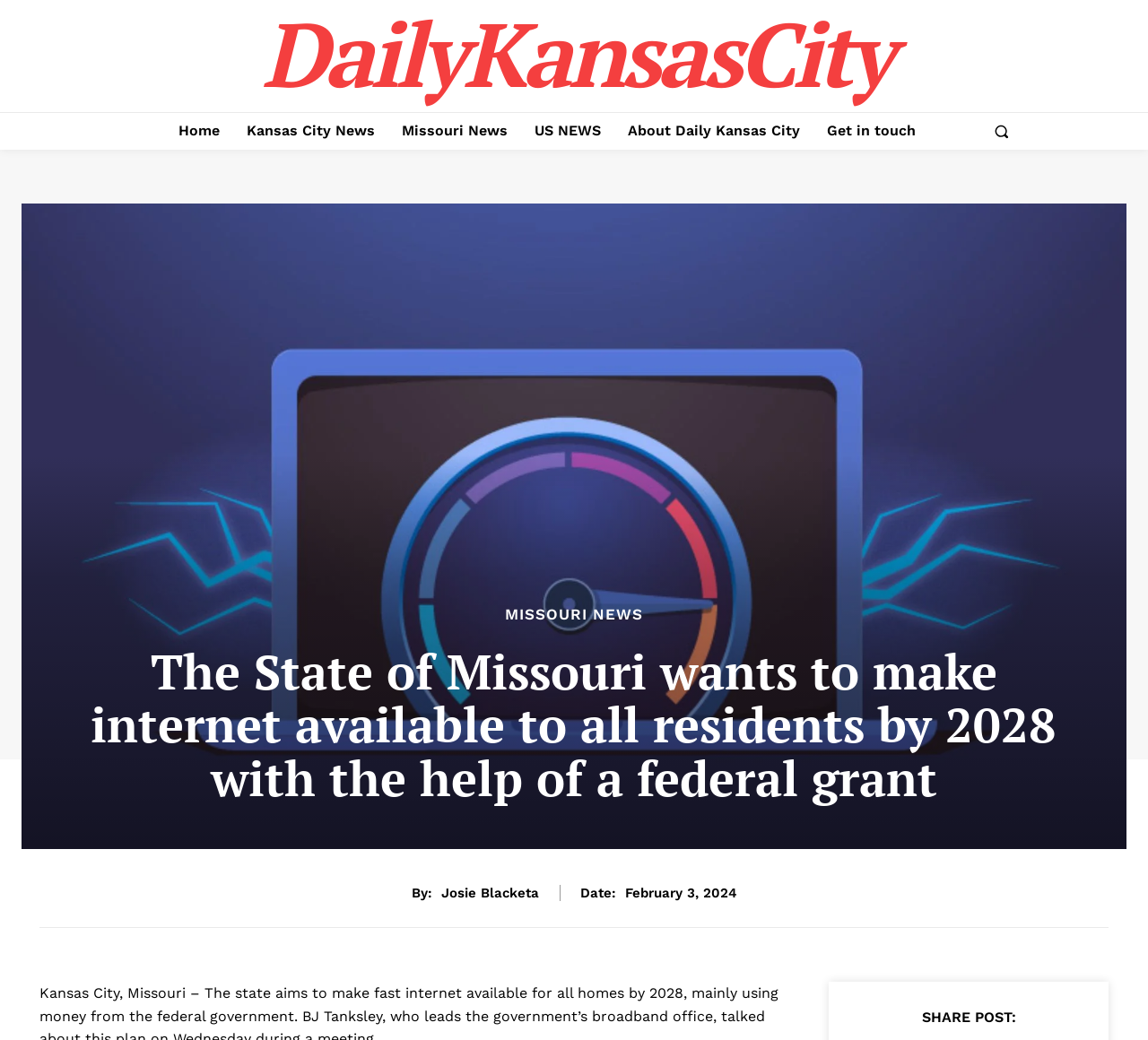Locate the coordinates of the bounding box for the clickable region that fulfills this instruction: "go to DailyKansasCity".

[0.316, 0.0, 0.688, 0.103]